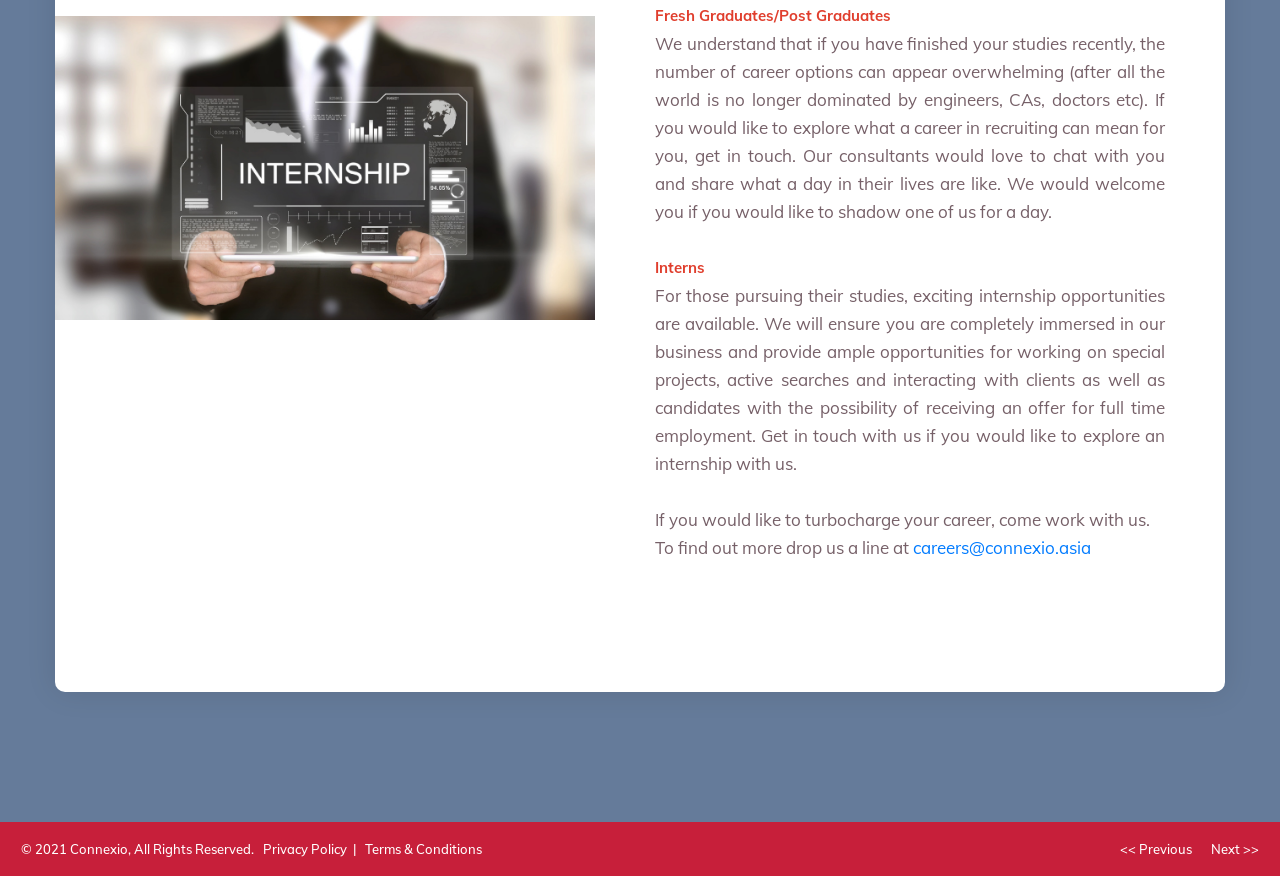Using details from the image, please answer the following question comprehensively:
What is the target audience for the recruiting career?

The webpage is targeting fresh graduates and post graduates for a career in recruiting, as indicated by the static text 'Fresh Graduates/Post Graduates' at the top of the page.